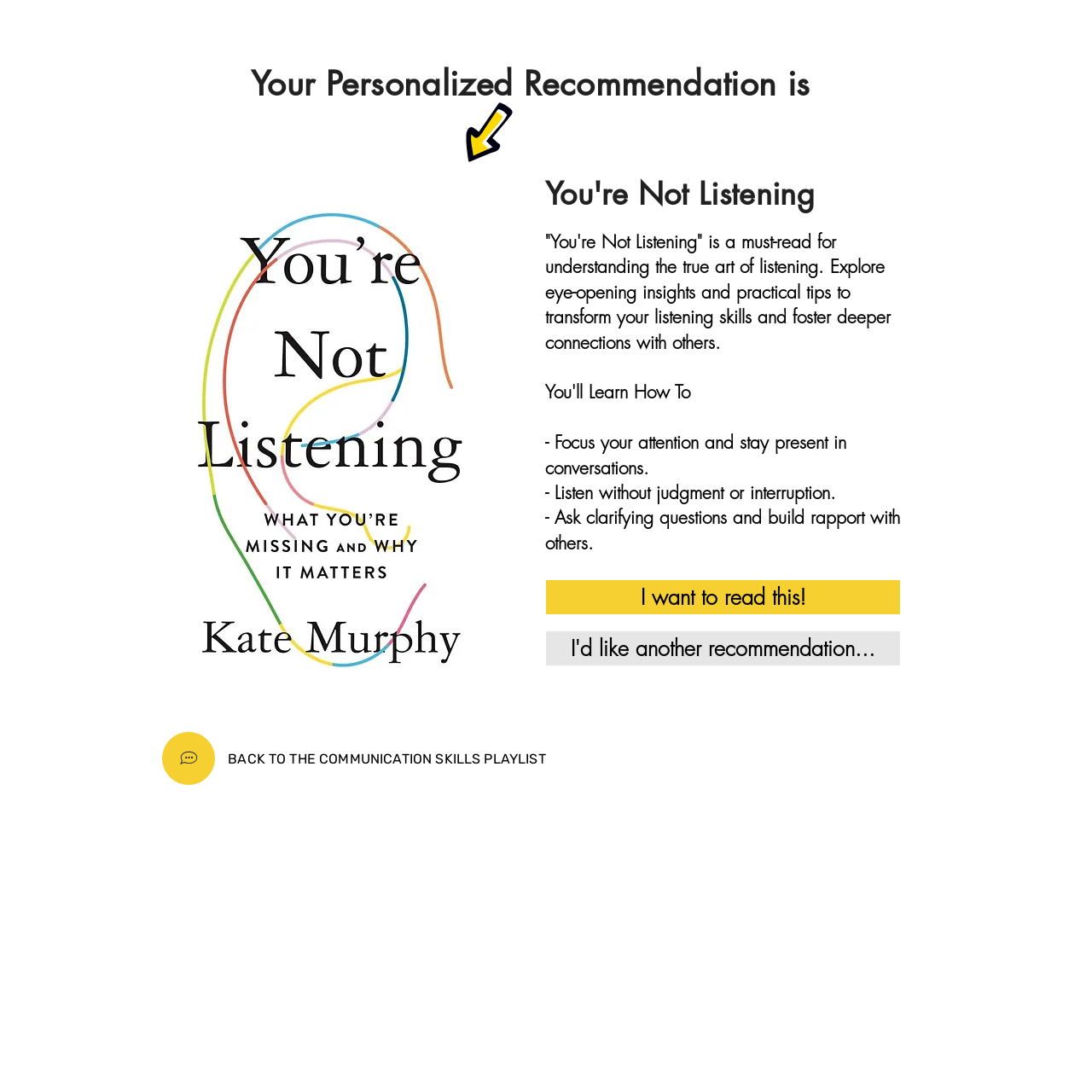What is one of the tips for improving listening skills?
Please provide an in-depth and detailed response to the question.

I found one of the tips for improving listening skills by reading the StaticText element that says 'Focus your attention and stay present in conversations', which suggests that focusing attention is one of the tips.